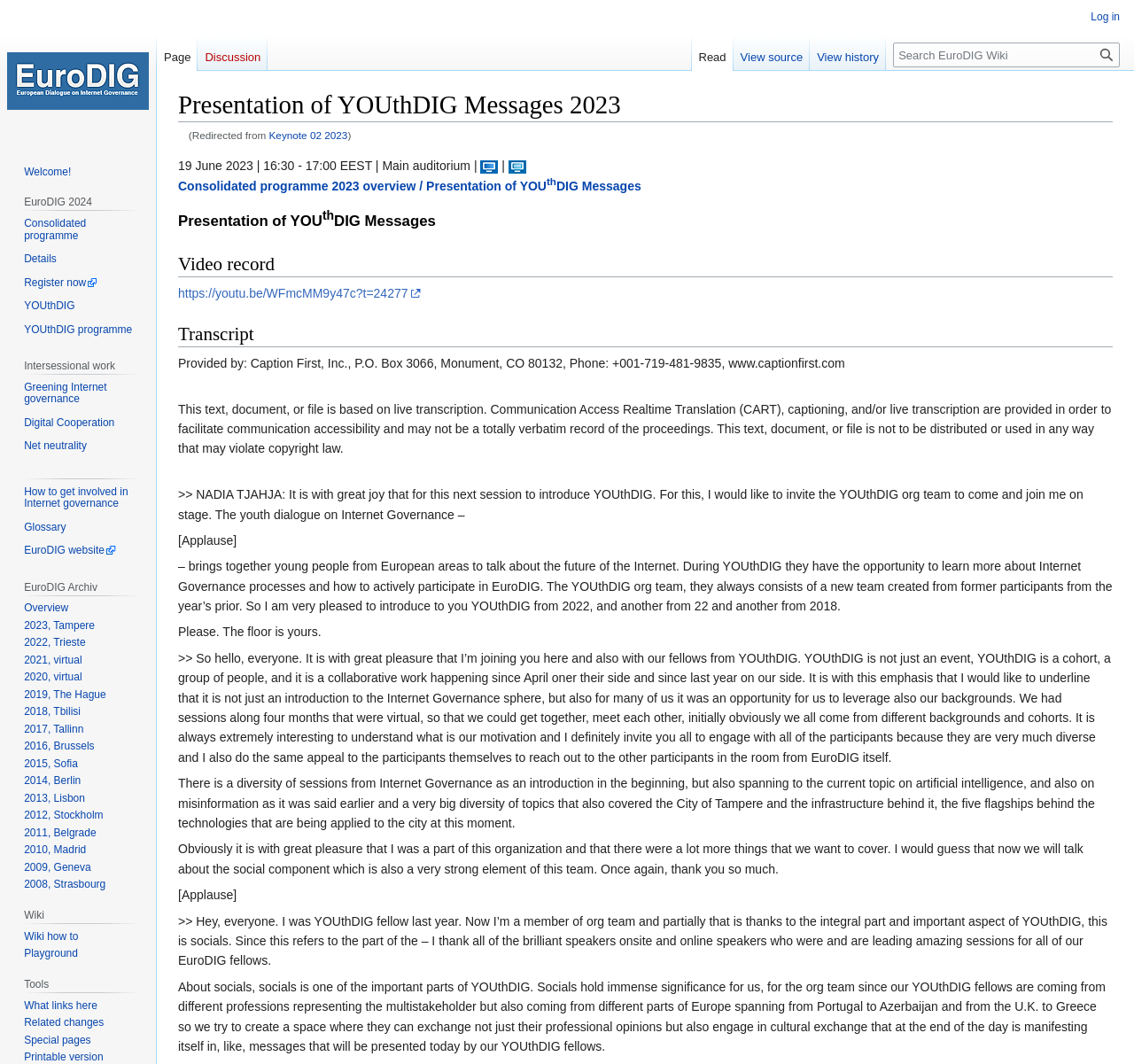Extract the main heading from the webpage content.

Presentation of YOUthDIG Messages 2023